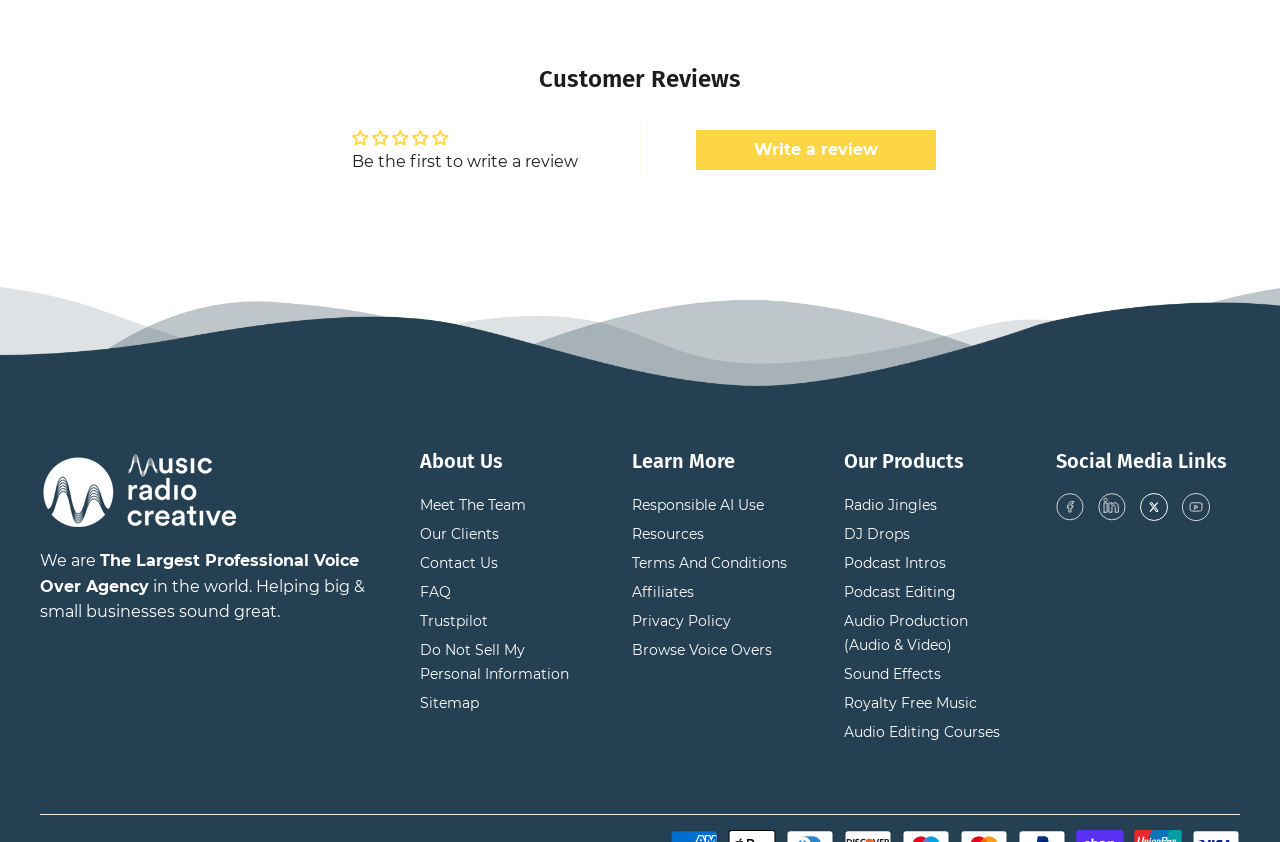Show the bounding box coordinates of the element that should be clicked to complete the task: "Browse Voice Overs".

[0.494, 0.762, 0.603, 0.783]